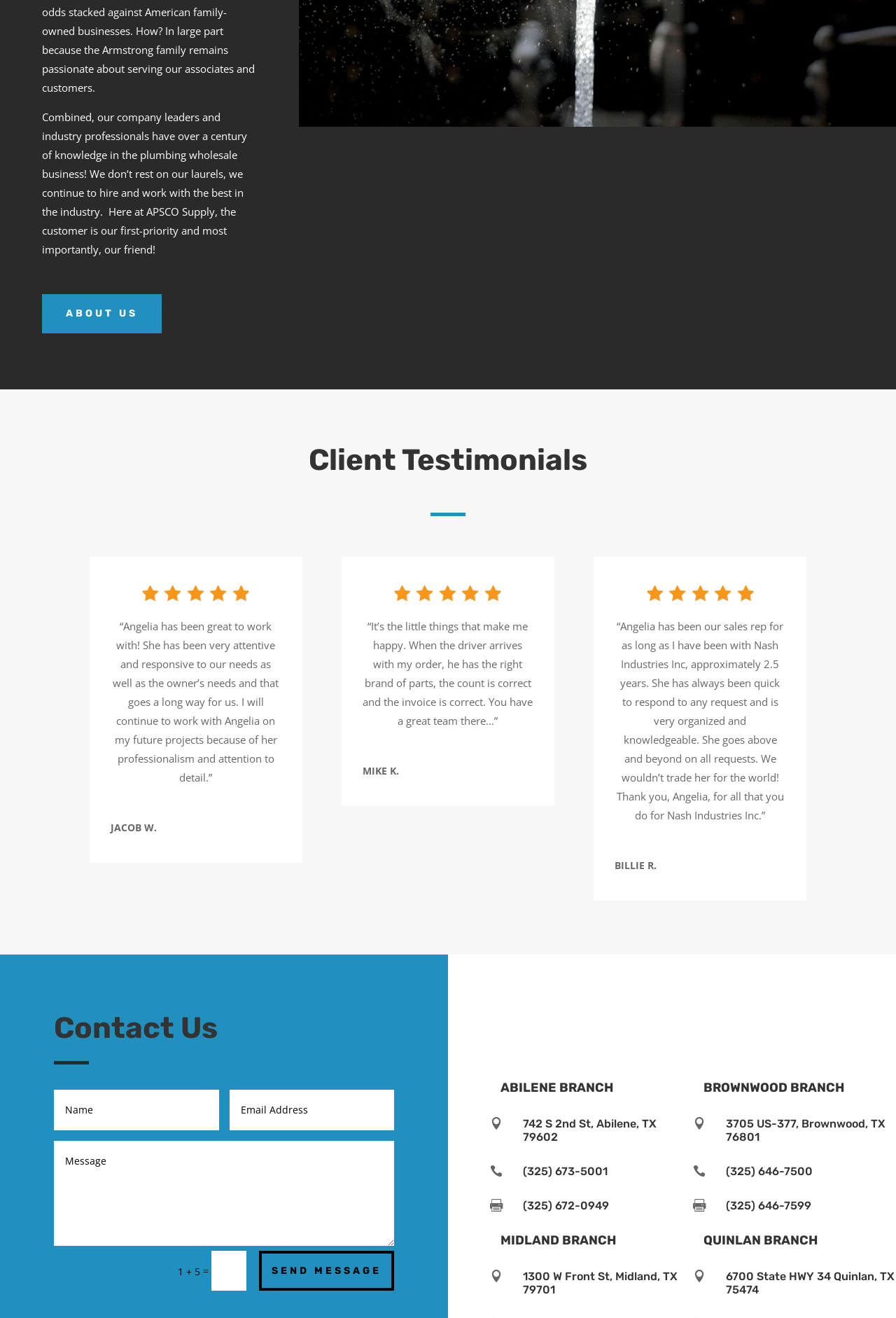Predict the bounding box of the UI element based on the description: "name="et_pb_contact_email_0" placeholder="Email Address"". The coordinates should be four float numbers between 0 and 1, formatted as [left, top, right, bottom].

[0.256, 0.827, 0.44, 0.857]